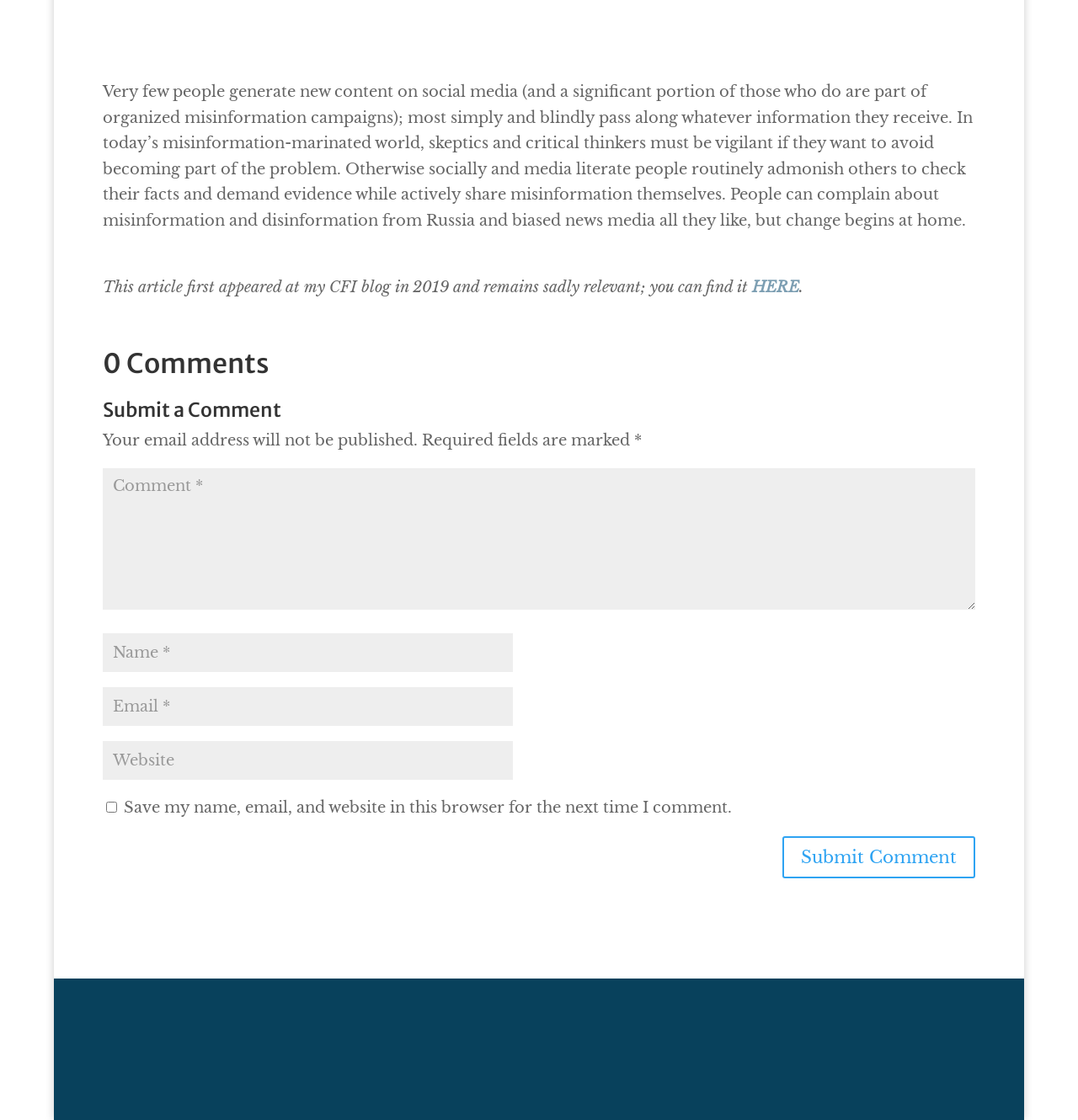Where was the article originally published?
Using the image as a reference, answer the question with a short word or phrase.

CFI blog